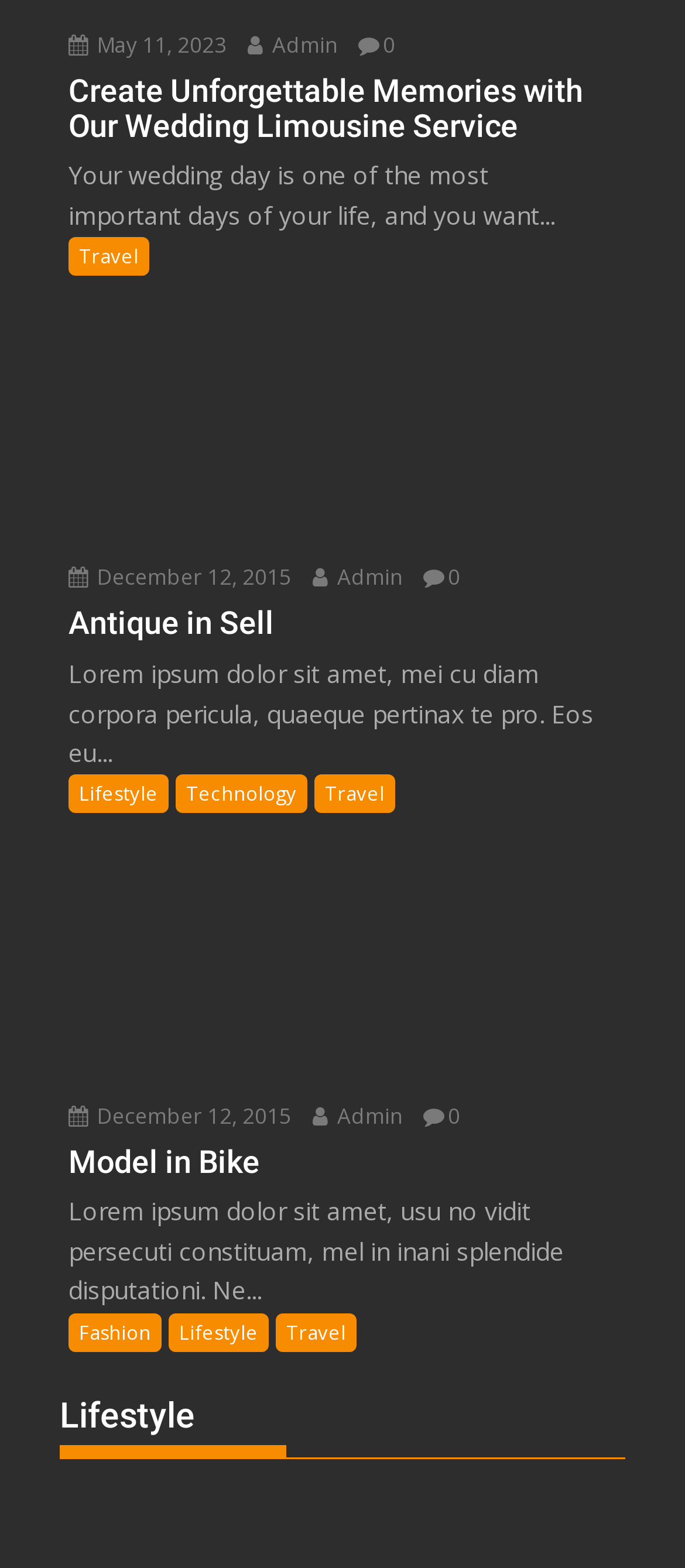From the webpage screenshot, predict the bounding box coordinates (top-left x, top-left y, bottom-right x, bottom-right y) for the UI element described here: Admin

[0.361, 0.019, 0.492, 0.038]